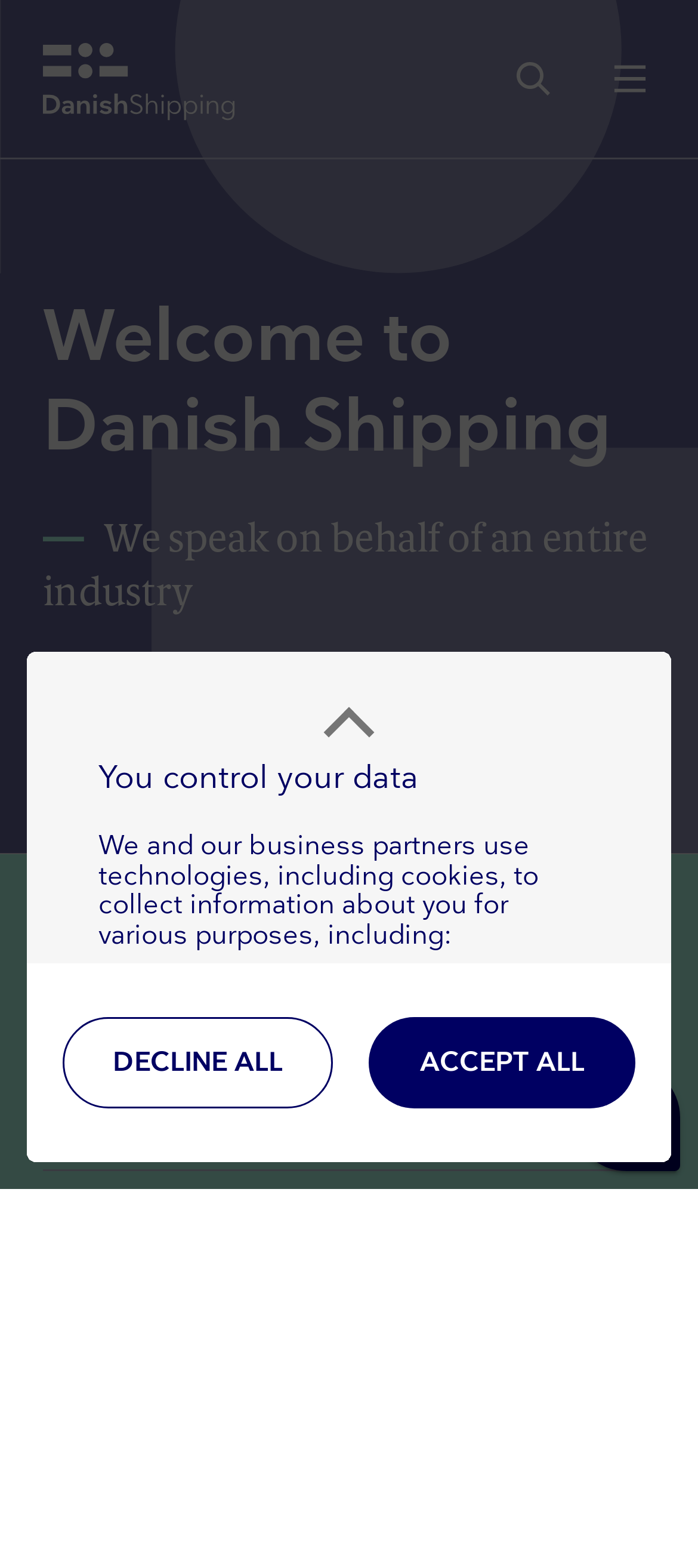What is the main title displayed on this webpage?

Welcome to Danish Shipping